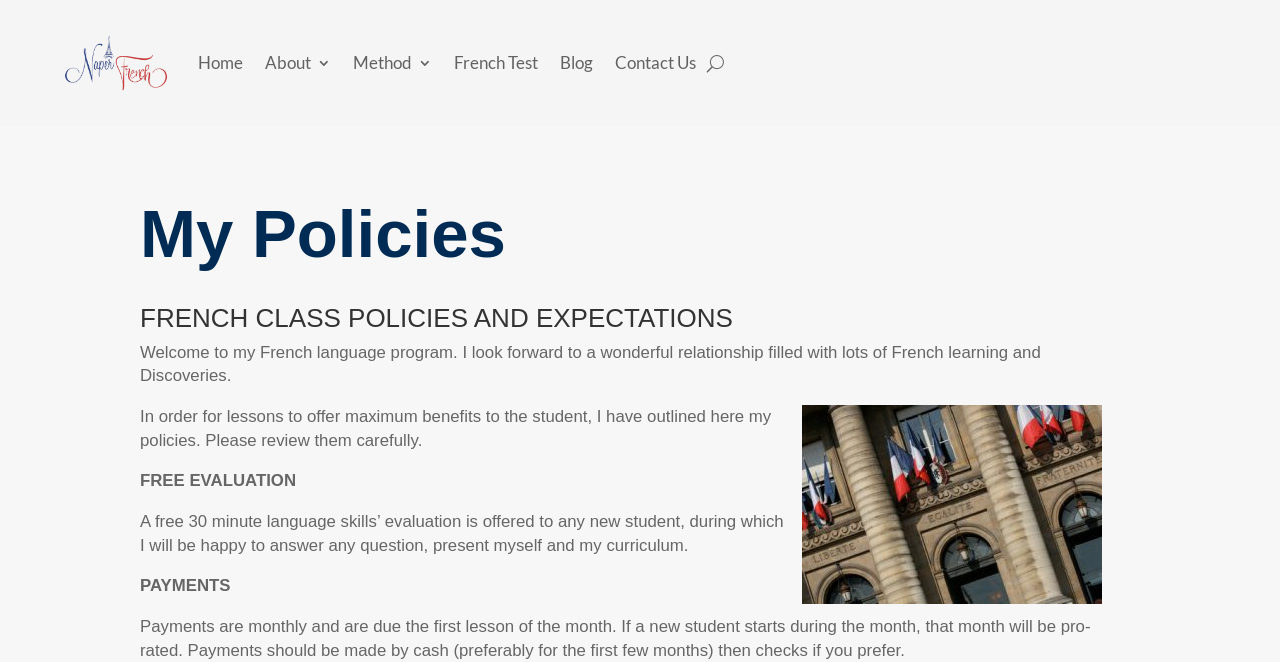Look at the image and write a detailed answer to the question: 
What is the instructor's goal for the lessons?

According to the webpage, the instructor's goal is to offer maximum benefits to the student, which is why they have outlined their policies and expectations.